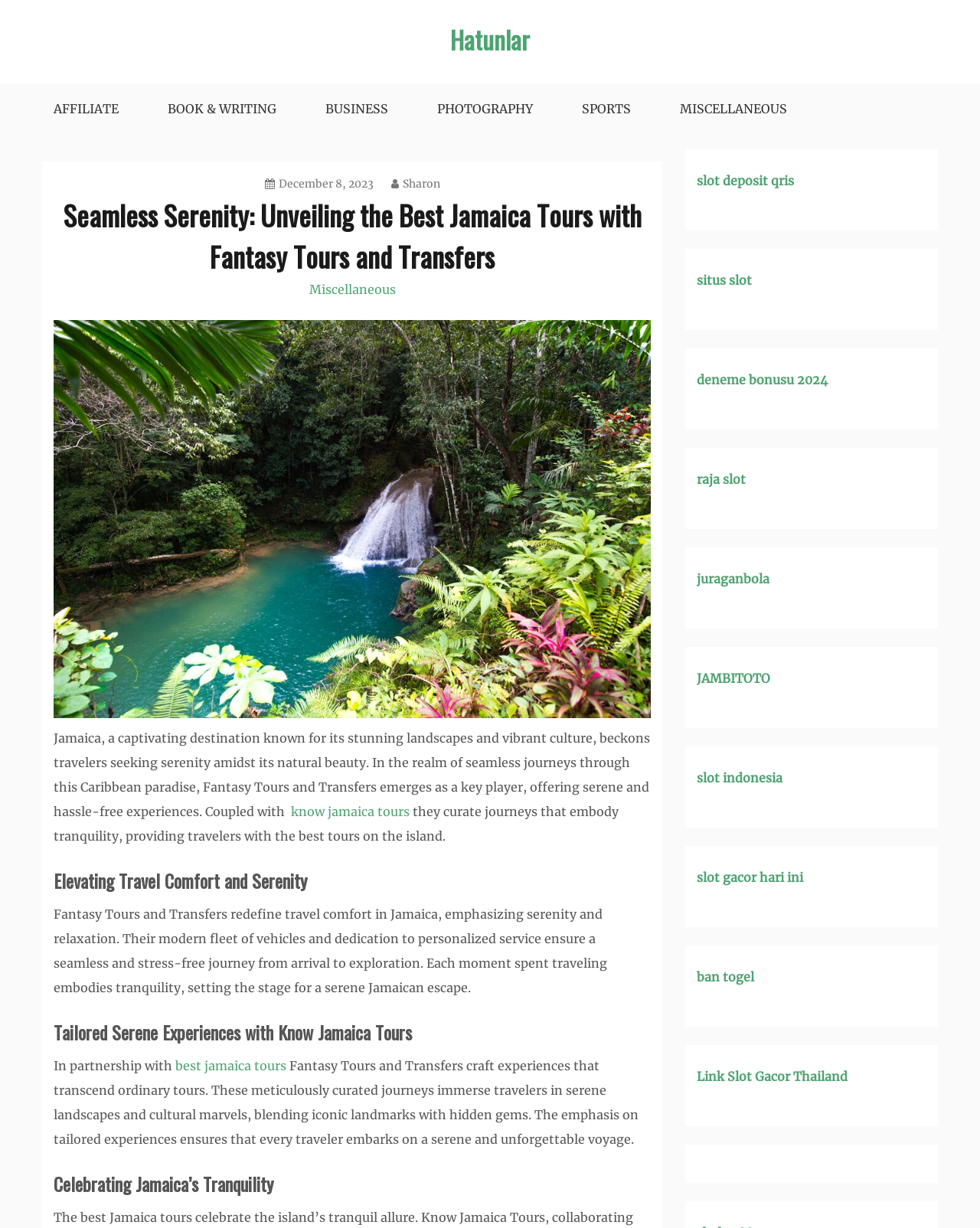Based on the image, please respond to the question with as much detail as possible:
What is the main theme of the webpage?

Based on the webpage content, the main theme is travel and tourism, specifically focusing on Jamaica tours and experiences offered by Fantasy Tours and Transfers.